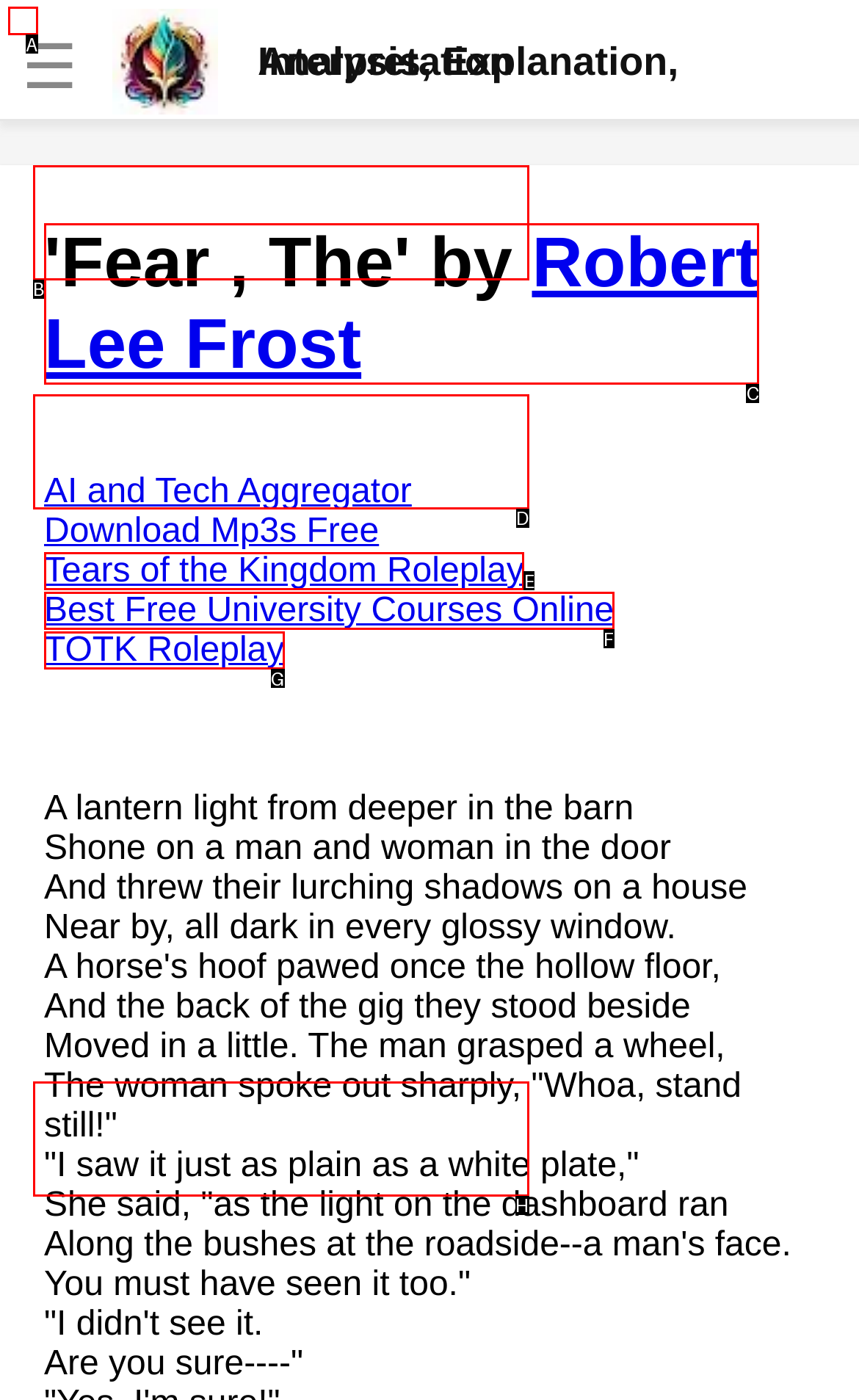Tell me the letter of the UI element I should click to accomplish the task: Click the checkbox to toggle the logo based on the choices provided in the screenshot.

A